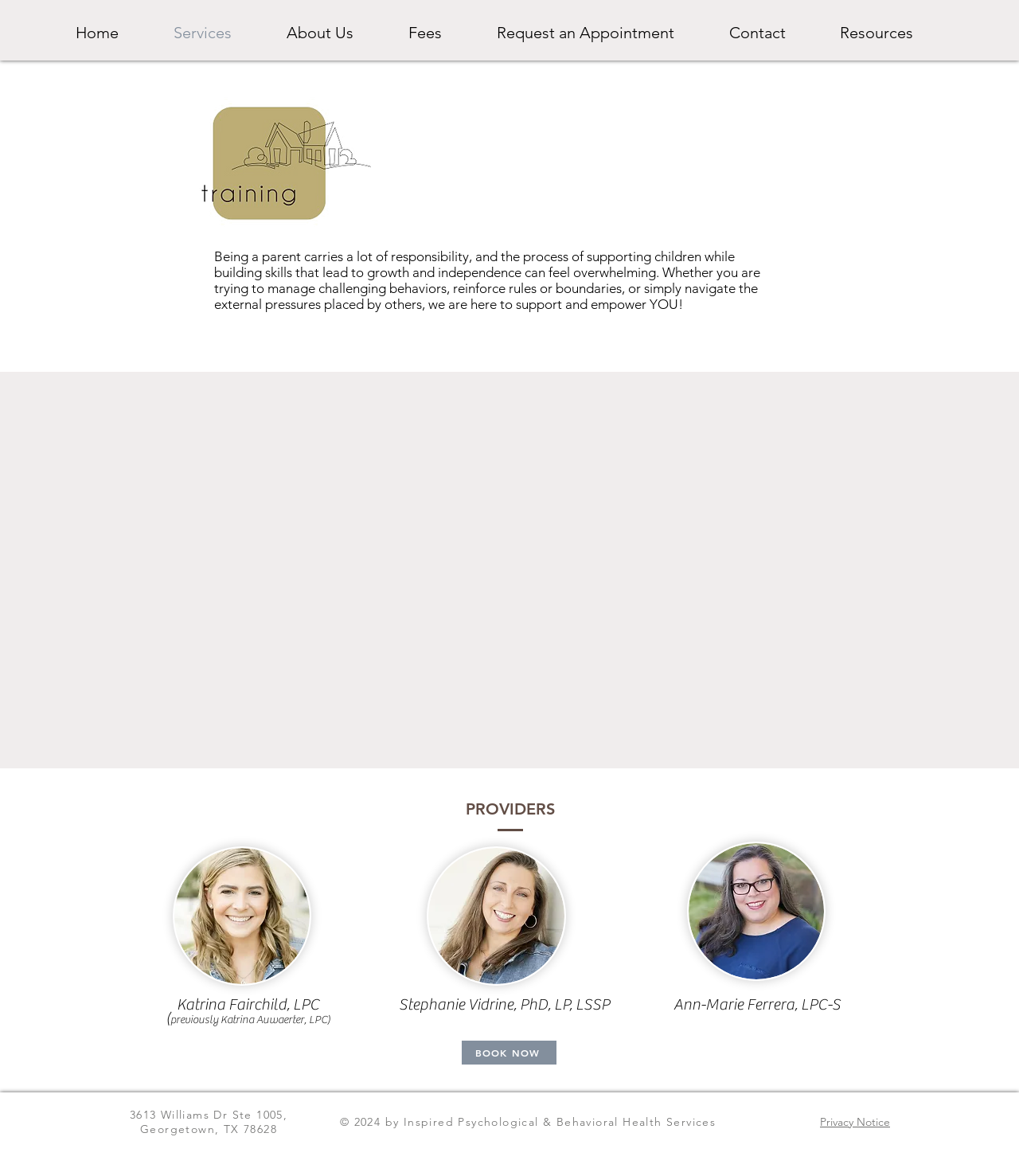Provide a one-word or brief phrase answer to the question:
What is the address of Inspired Psychological & Behavioral Health Services?

3613 Williams Dr Ste 1005, Georgetown, TX 78628